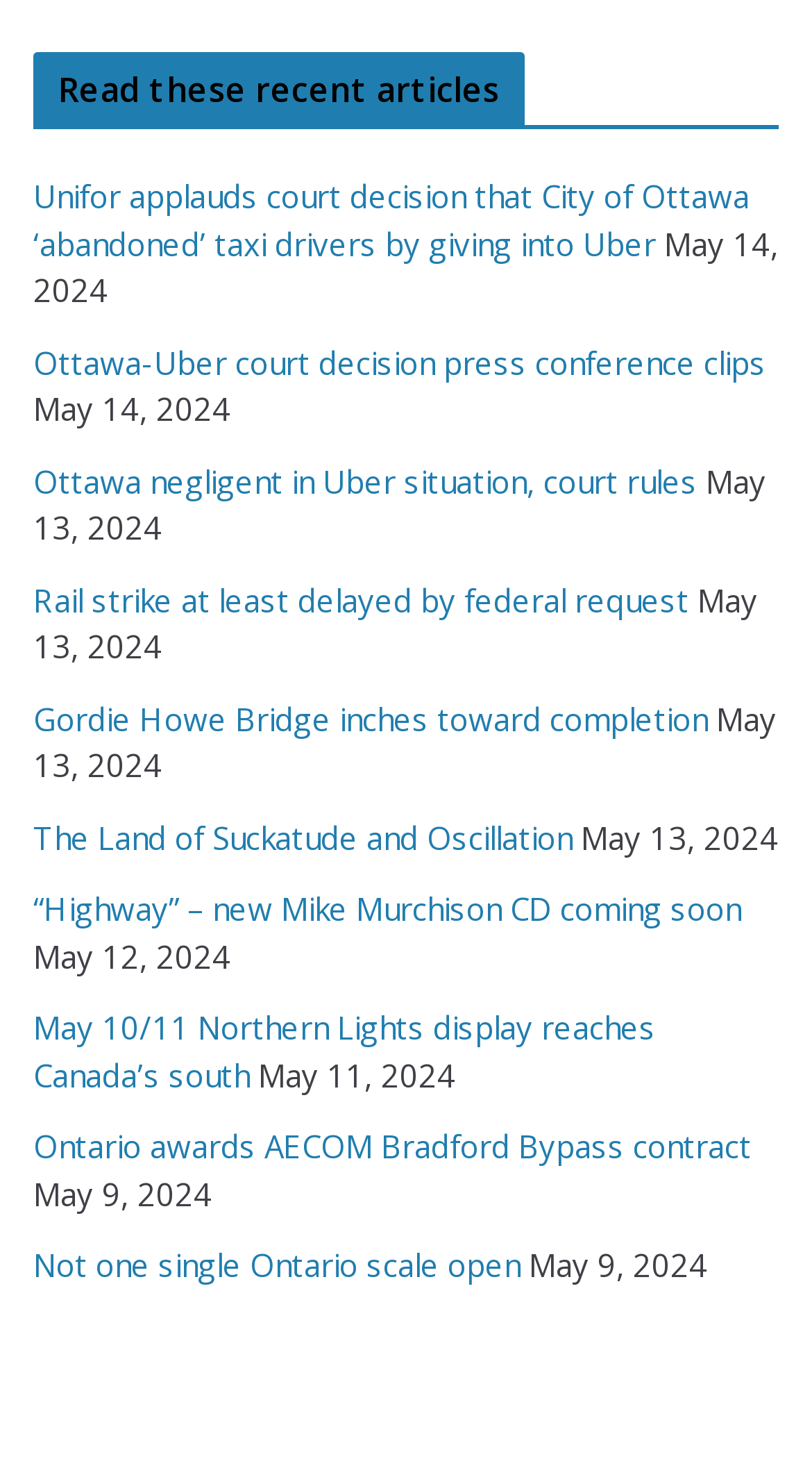Provide a brief response to the question below using one word or phrase:
How many articles are from May 13, 2024?

3